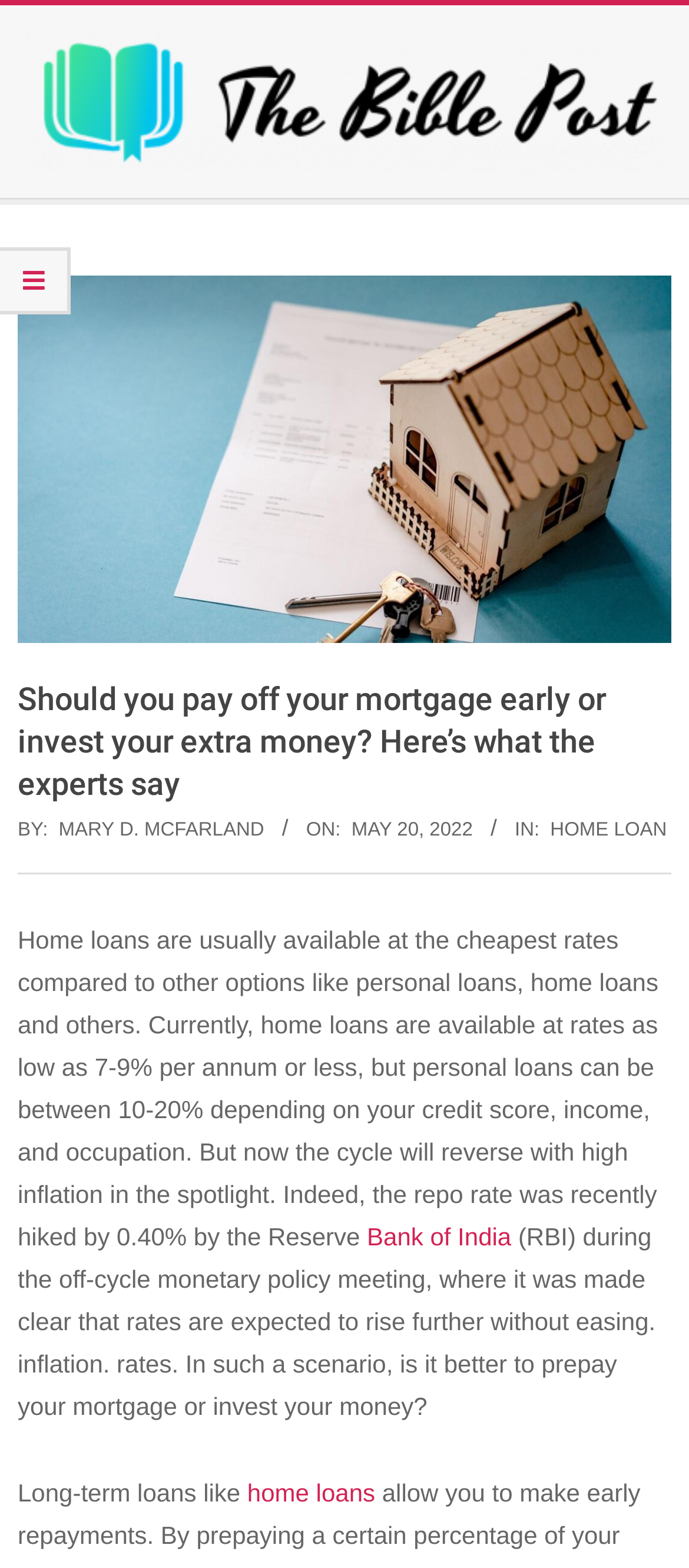Who is the author of this article?
Give a detailed and exhaustive answer to the question.

I found the author's name by looking at the 'BY:' section, which is located below the main heading. The author's name is 'MARY D. MCFARLAND', which is a link.